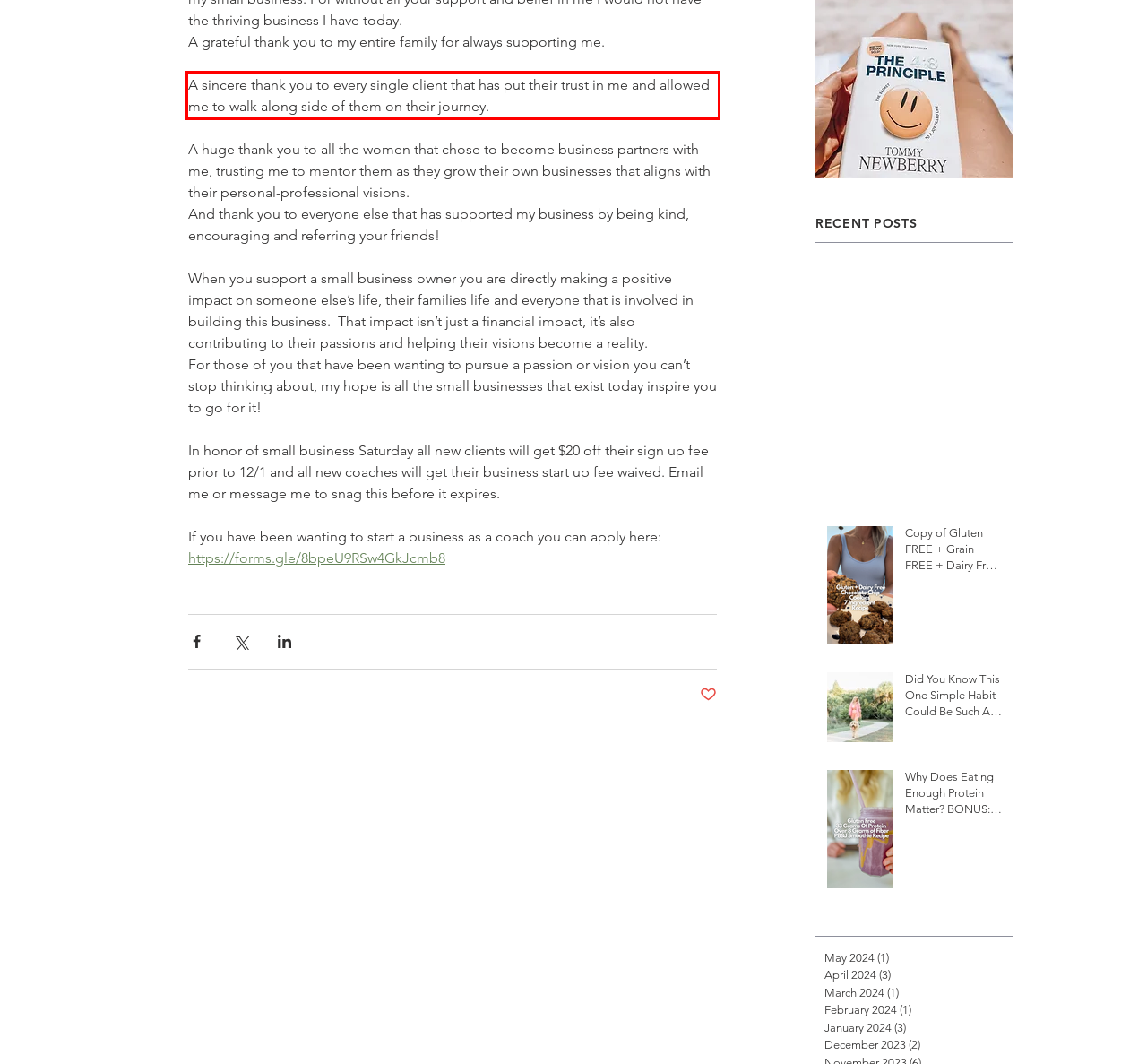Observe the screenshot of the webpage that includes a red rectangle bounding box. Conduct OCR on the content inside this red bounding box and generate the text.

A sincere thank you to every single client that has put their trust in me and allowed me to walk along side of them on their journey.